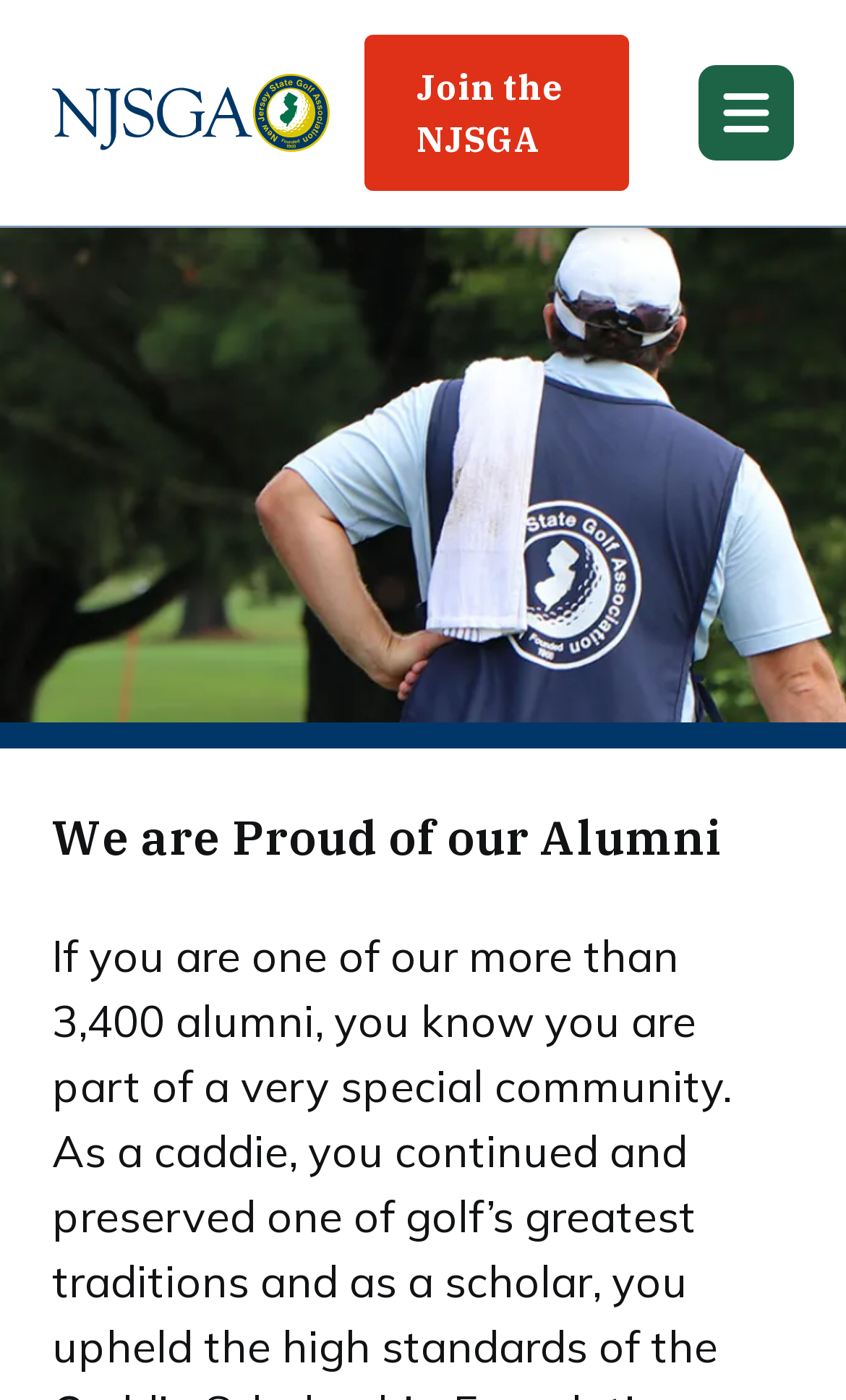Find the coordinates for the bounding box of the element with this description: "parent_node: Menu".

[0.826, 0.046, 0.938, 0.115]